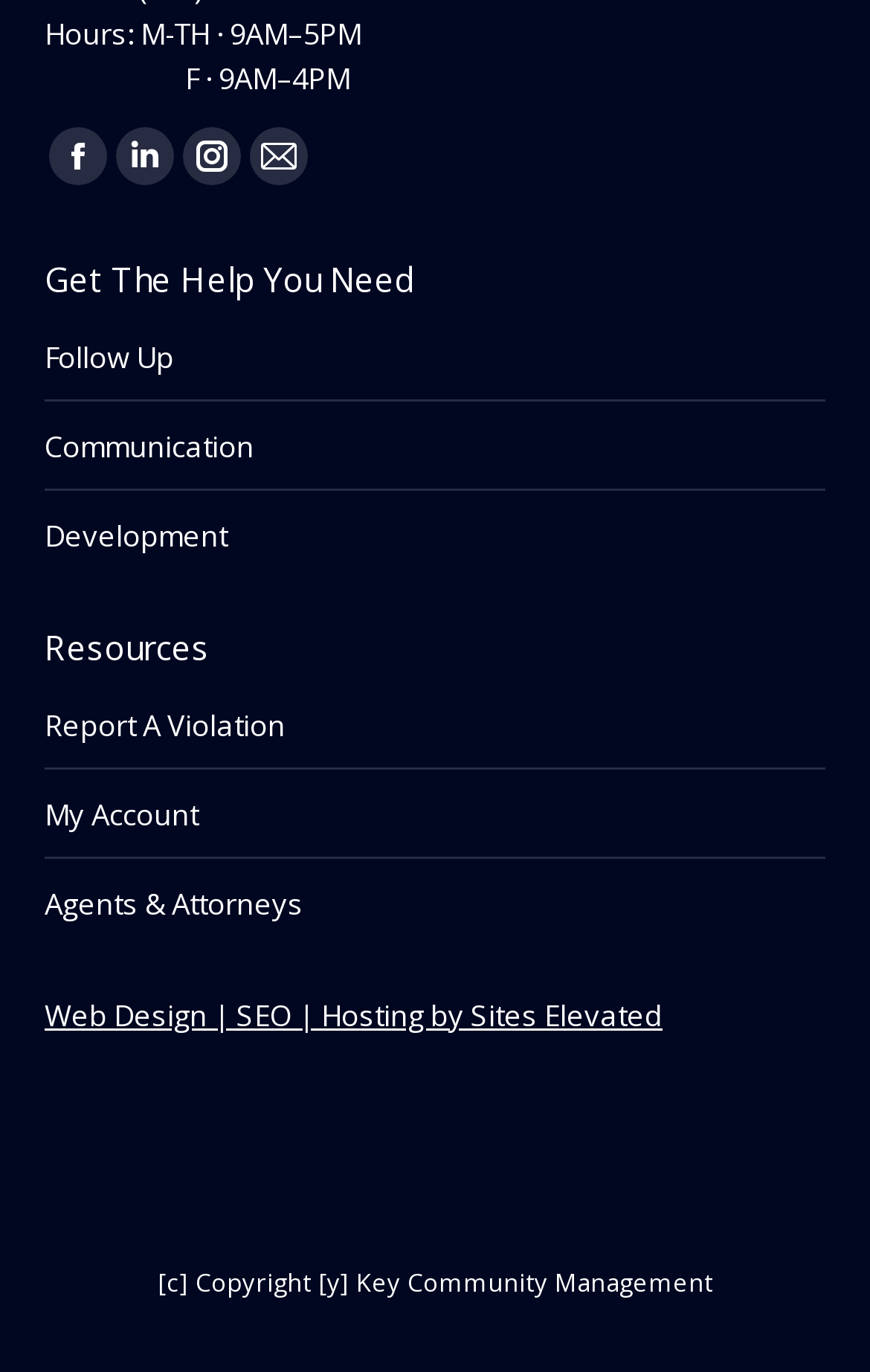What is the copyright information at the bottom of the page?
Carefully examine the image and provide a detailed answer to the question.

The copyright information can be found at the bottom of the webpage, within a contentinfo element with a bounding box coordinate of [0.0, 0.902, 1.0, 1.0]. The static text element within this section reads '[c] Copyright [y] Key Community Management', indicating that the copyright belongs to Key Community Management.